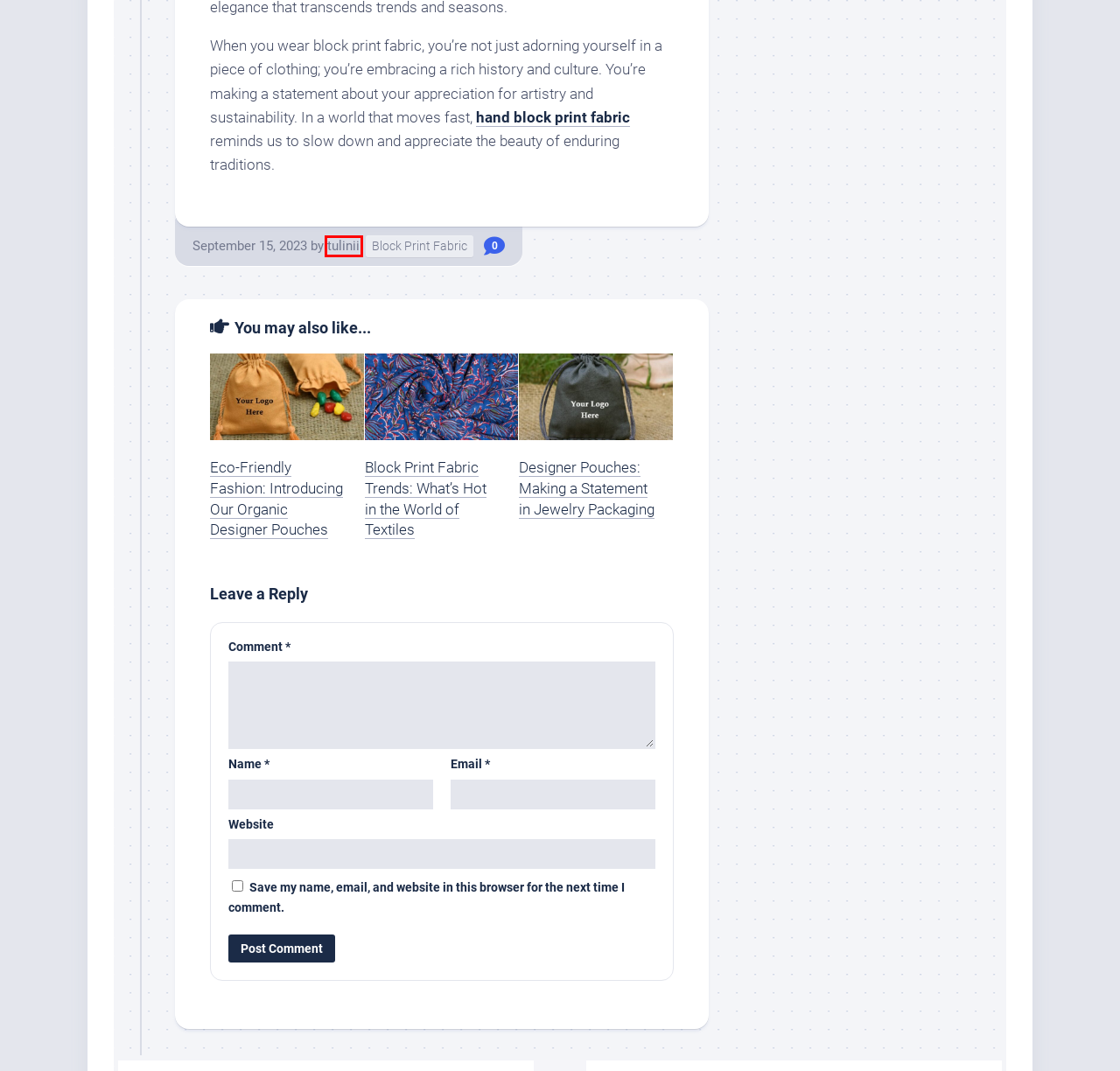Look at the screenshot of a webpage where a red rectangle bounding box is present. Choose the webpage description that best describes the new webpage after clicking the element inside the red bounding box. Here are the candidates:
A. Block Print Fabric Archives - Tulinii.co.uk
B. Best Time To Wear Cotton Block Printed Scarves
C. tulinii, Author at Tulinii.co.uk
D. Block Print Fabric Trends: What's Hot in the World of Textiles
E. Designer Pouches: Making a Statement in Jewelry Packaging
F. Hand Block Print Makeup Bags Use For Other Purposes
G. Eco-Friendly Fashion: Introducing Our Organic Designer Pouches
H. Wrapped in Simplicity: Plain Pouches Elevate Your Jewelry Brand

C